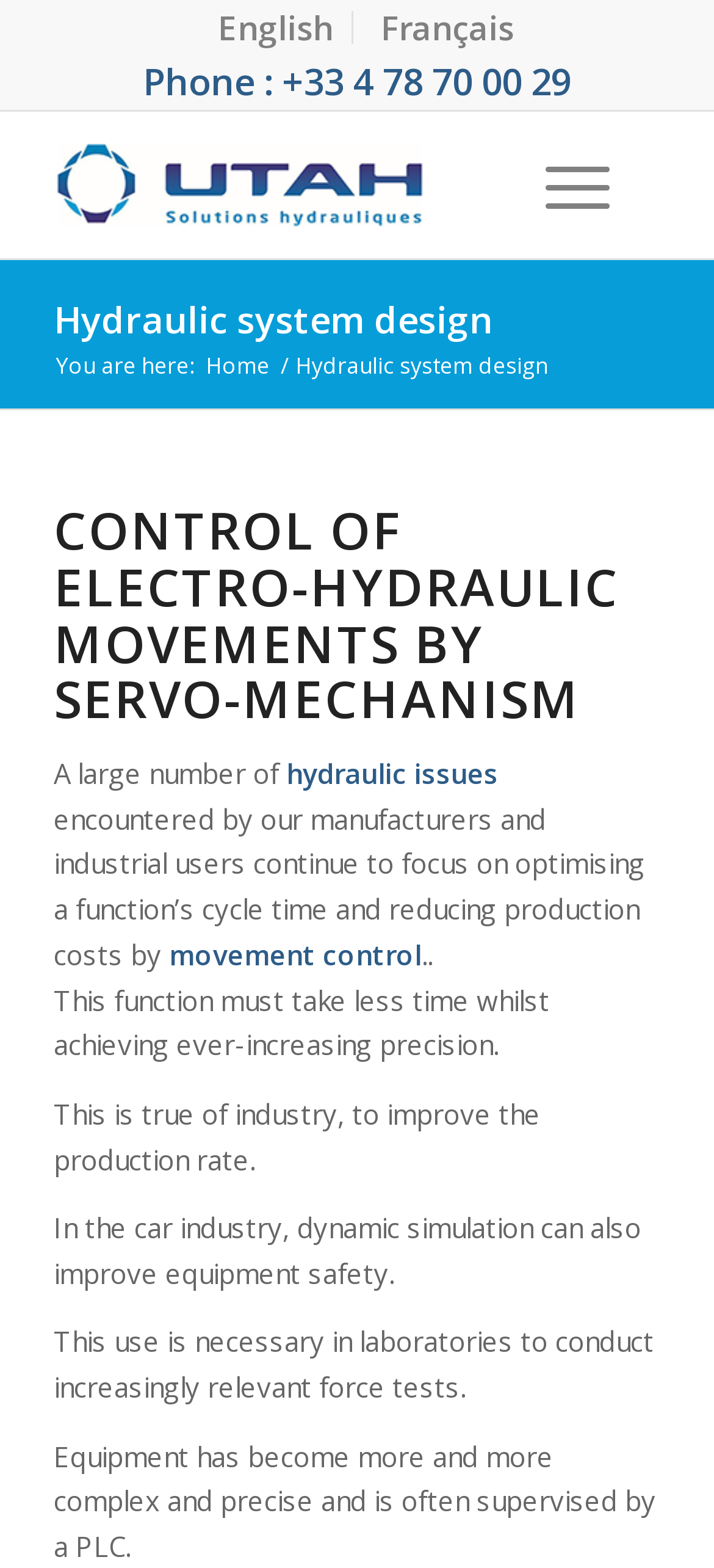What is the phone number?
Refer to the image and provide a detailed answer to the question.

I found the phone number by looking at the static text element with the content 'Phone : +33 4 78 70 00 29' which is located at the top of the webpage.